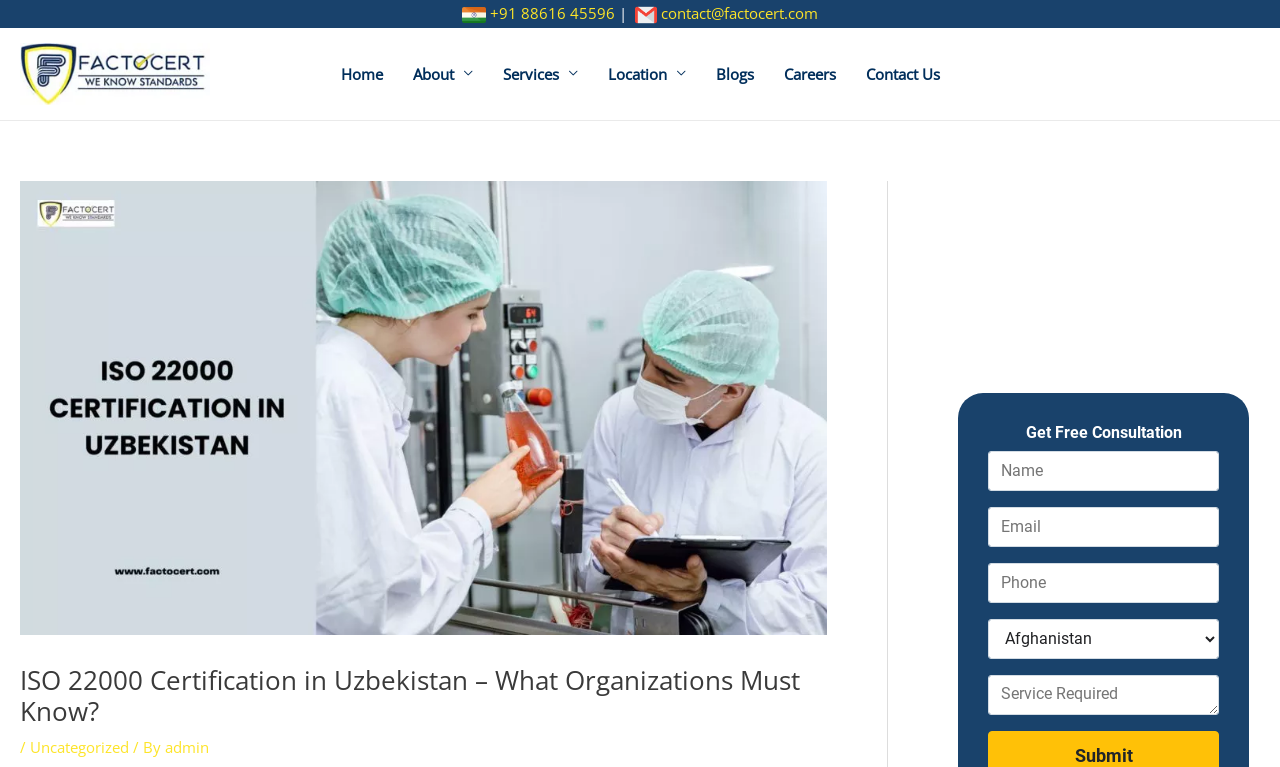Please locate the bounding box coordinates for the element that should be clicked to achieve the following instruction: "Get a free consultation". Ensure the coordinates are given as four float numbers between 0 and 1, i.e., [left, top, right, bottom].

[0.772, 0.552, 0.952, 0.577]